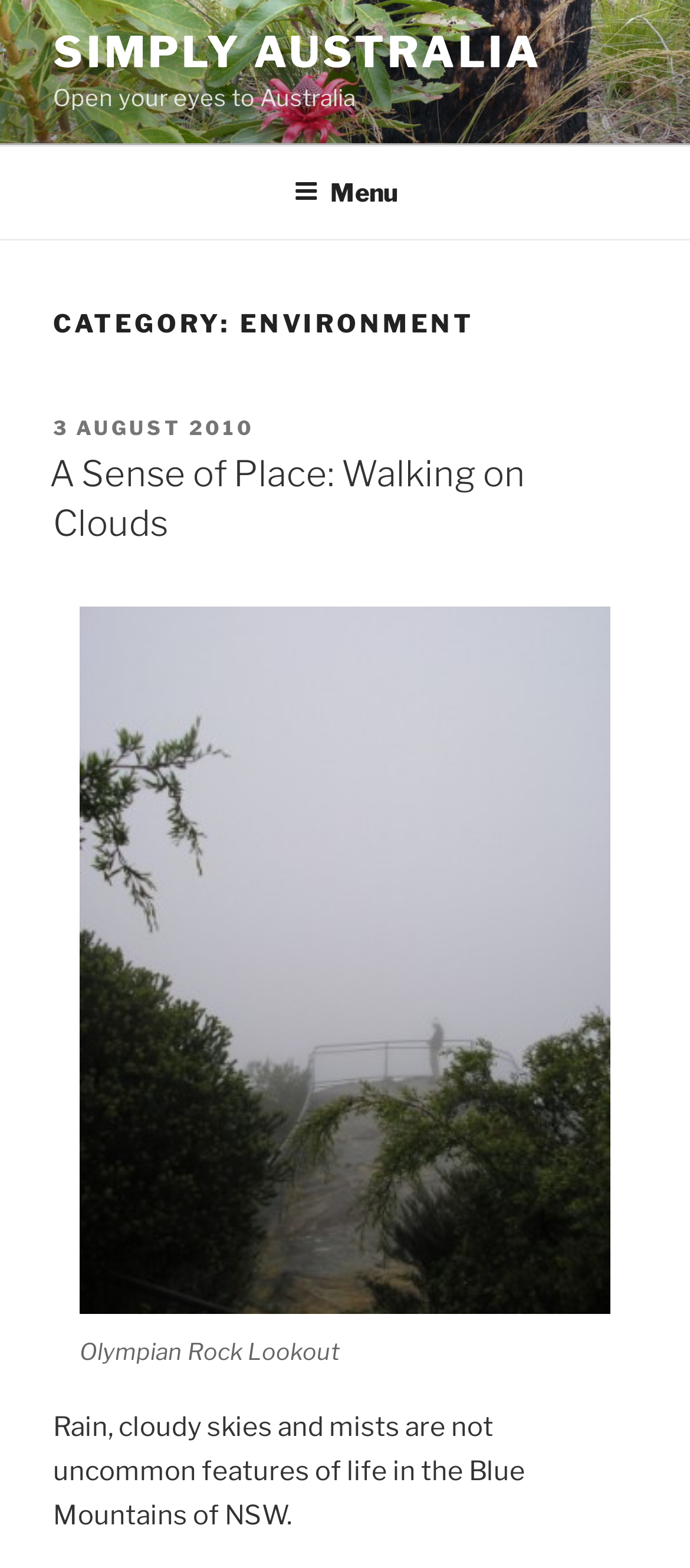Provide your answer in a single word or phrase: 
What is the location mentioned in the article?

Blue Mountains of NSW